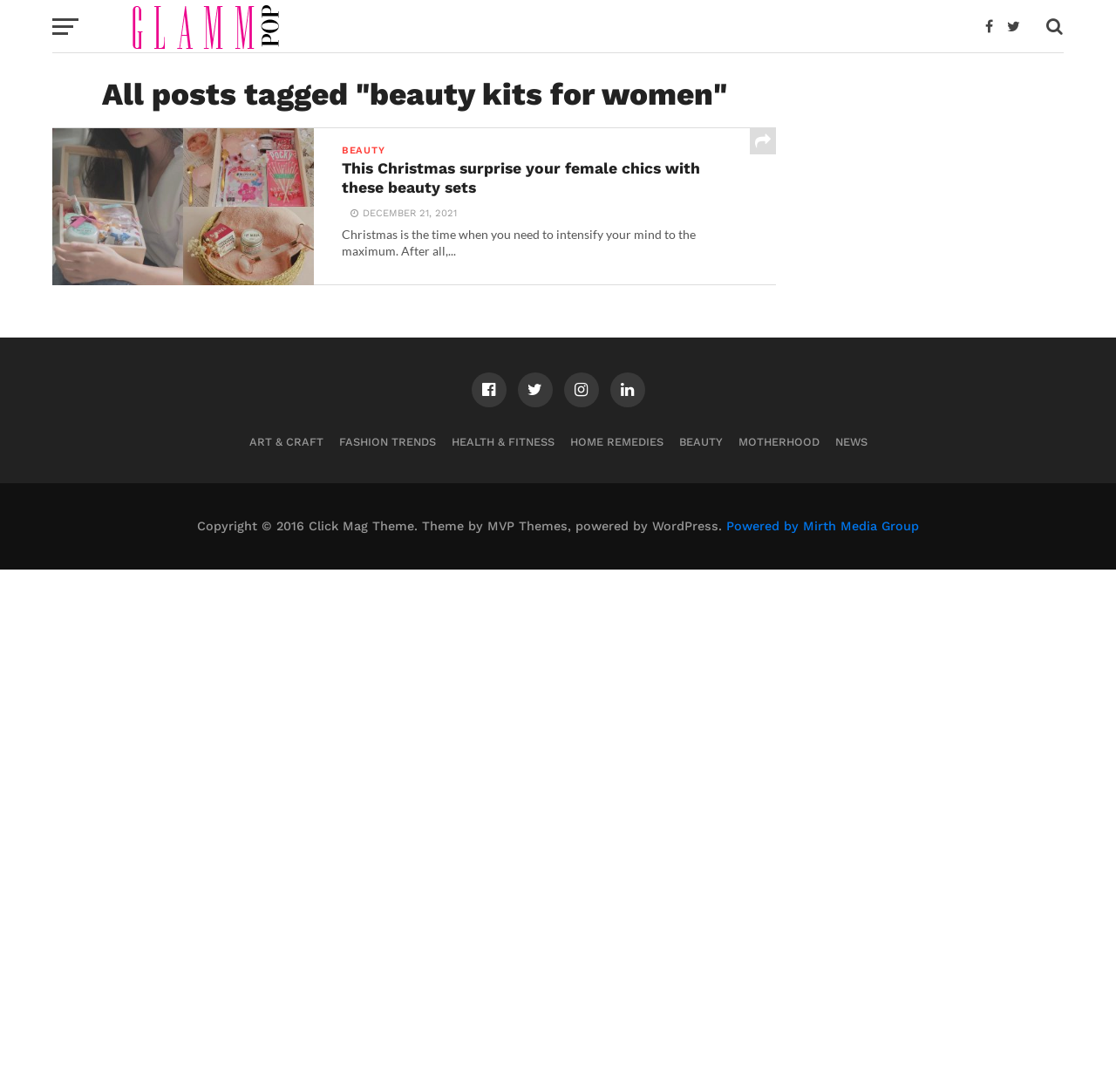What is the date of the blog post?
Answer the question with a detailed explanation, including all necessary information.

The date of the blog post can be determined by looking at the StaticText element 'DECEMBER 21, 2021' which is present below the main heading. This suggests that the blog post was published on December 21, 2021.